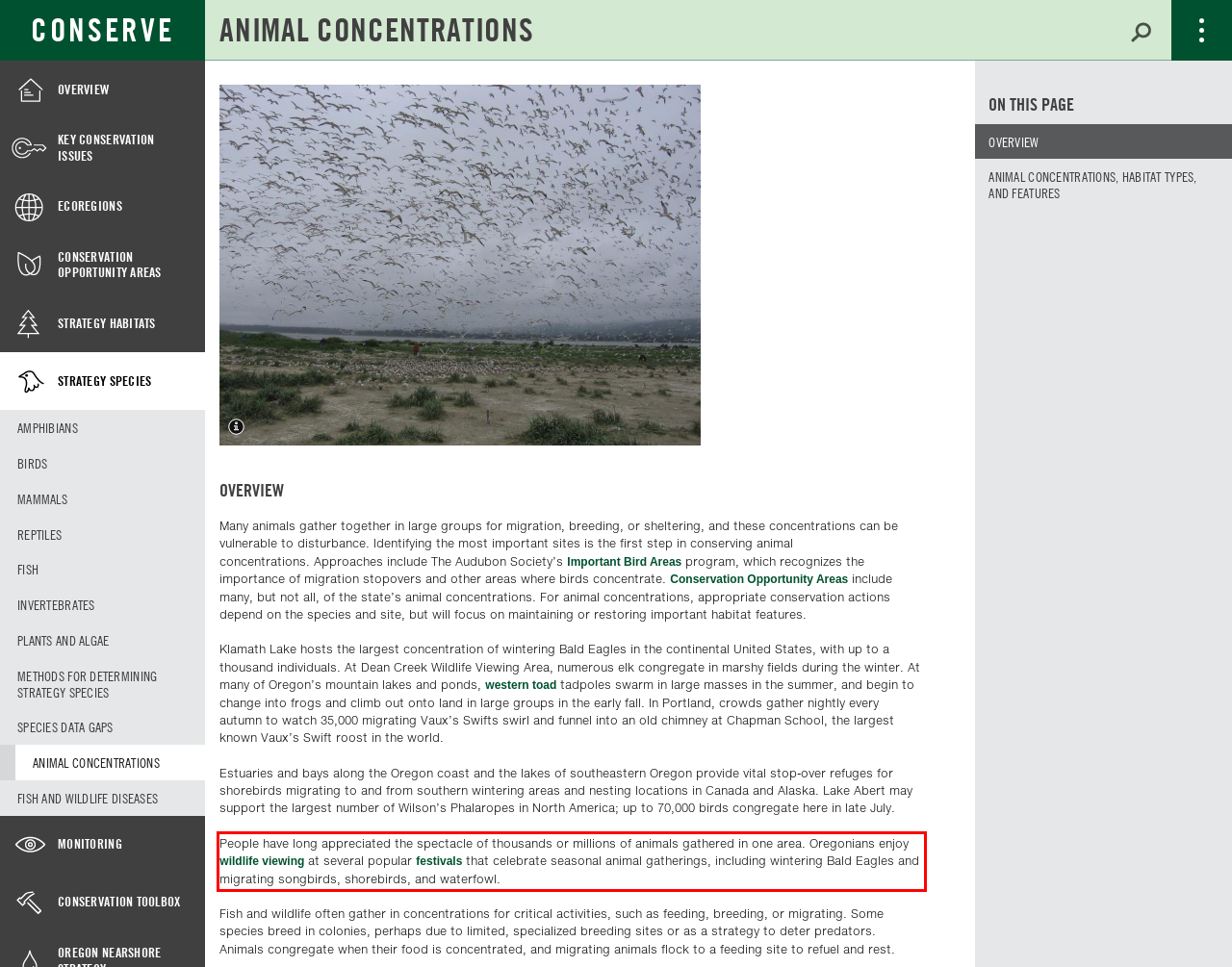Examine the screenshot of the webpage, locate the red bounding box, and perform OCR to extract the text contained within it.

People have long appreciated the spectacle of thousands or millions of animals gathered in one area. Oregonians enjoy wildlife viewing at several popular festivals that celebrate seasonal animal gatherings, including wintering Bald Eagles and migrating songbirds, shorebirds, and waterfowl.